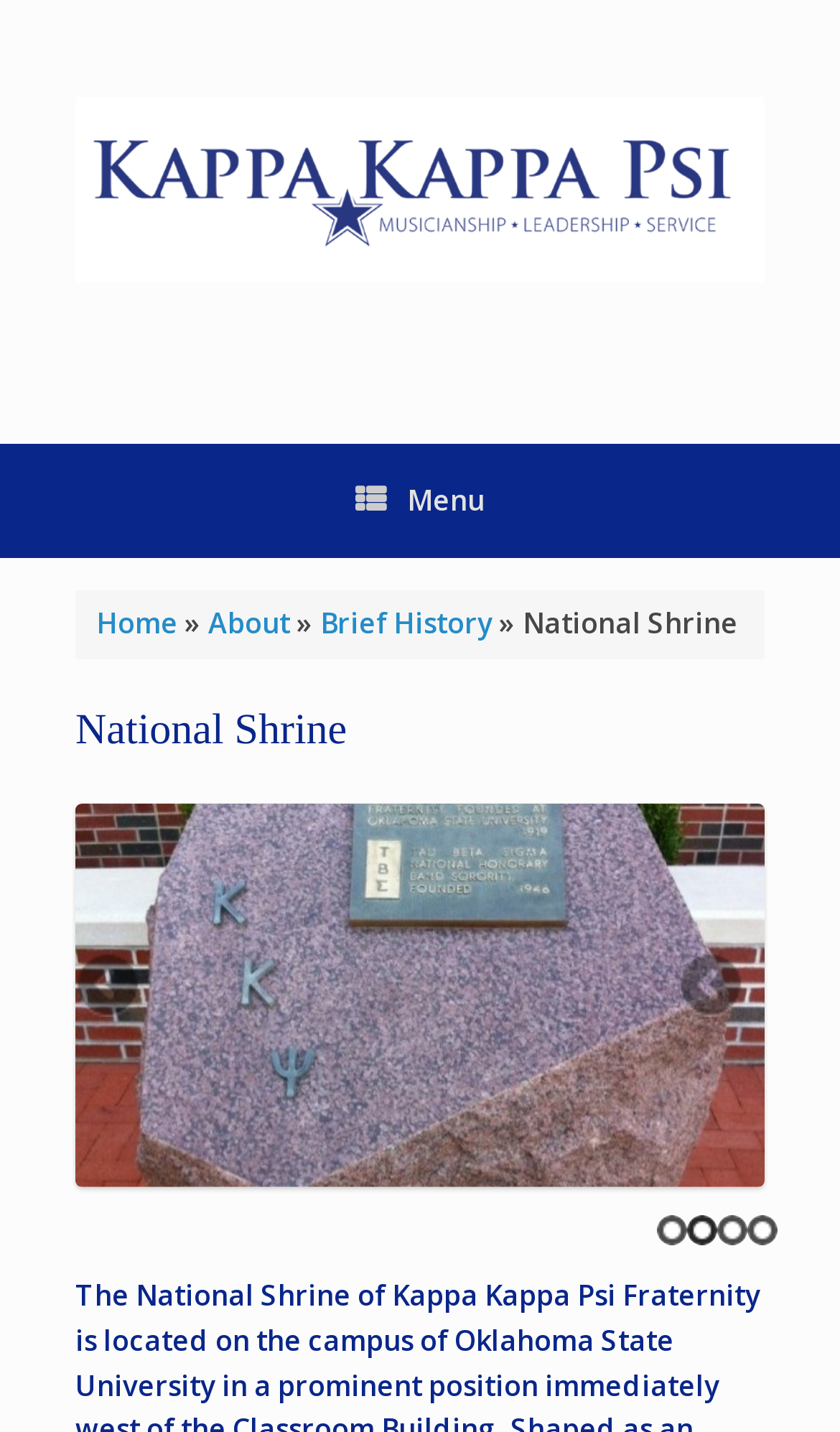Summarize the webpage with intricate details.

The webpage is about the National Shrine of Kappa Kappa Psi Fraternity, located on the campus of Oklahoma State University. At the top left corner, there is a Kappa Kappa Psi logo, which is an image linked to the fraternity's website. Next to the logo, there is a menu button represented by an icon. 

Below the logo and menu button, there is a navigation bar with links to different sections of the website, including "Home", "About", "Brief History", and "National Shrine". The "National Shrine" link is also a header that serves as a title for the main content area.

The main content area is a slideshow, which takes up most of the page. The slideshow has four slides, and there are controls at the bottom to navigate through the slides. Each slide has an image, and the first slide is currently displayed. The slideshow is accompanied by a brief description of the National Shrine.

At the bottom of the slideshow, there are navigation buttons to move to the previous or next slide. The previous button is located at the bottom left, and the next button is at the bottom right.